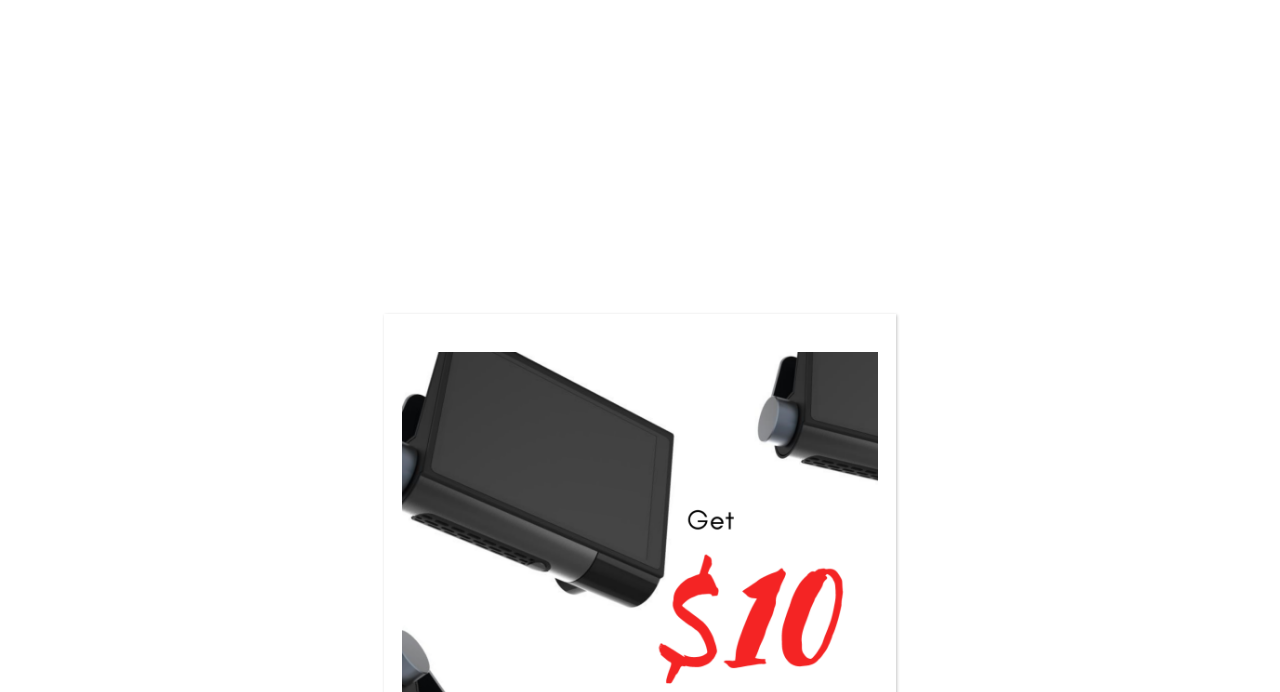Could you identify the text that serves as the heading for this webpage?

CDL Training – FAQs Answered